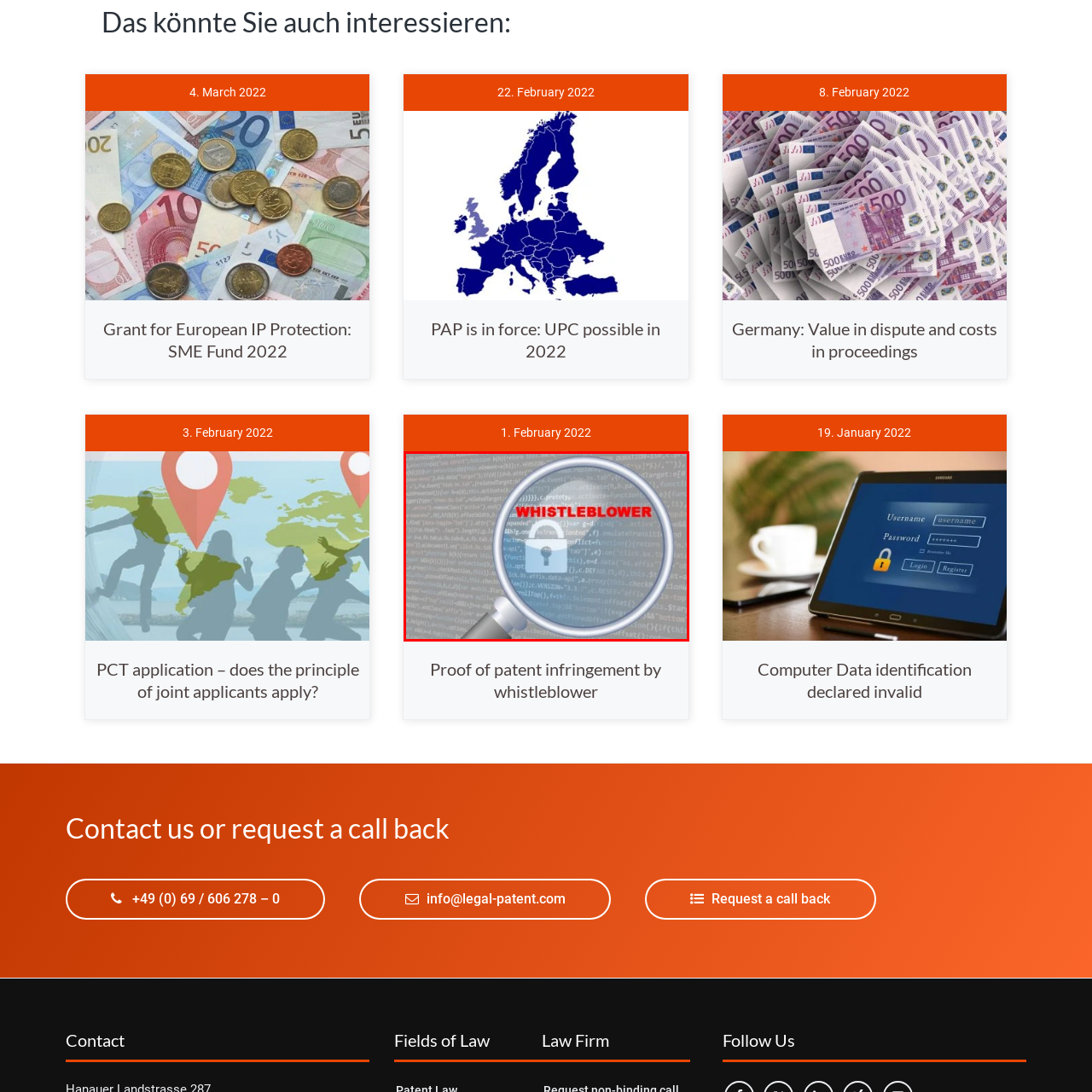What is the background of the image composed of?
Observe the image inside the red bounding box carefully and formulate a detailed answer based on what you can infer from the visual content.

The background consists of a matrix of computer code, reinforcing the theme of data security and legal complexities often linked to whistleblower cases.